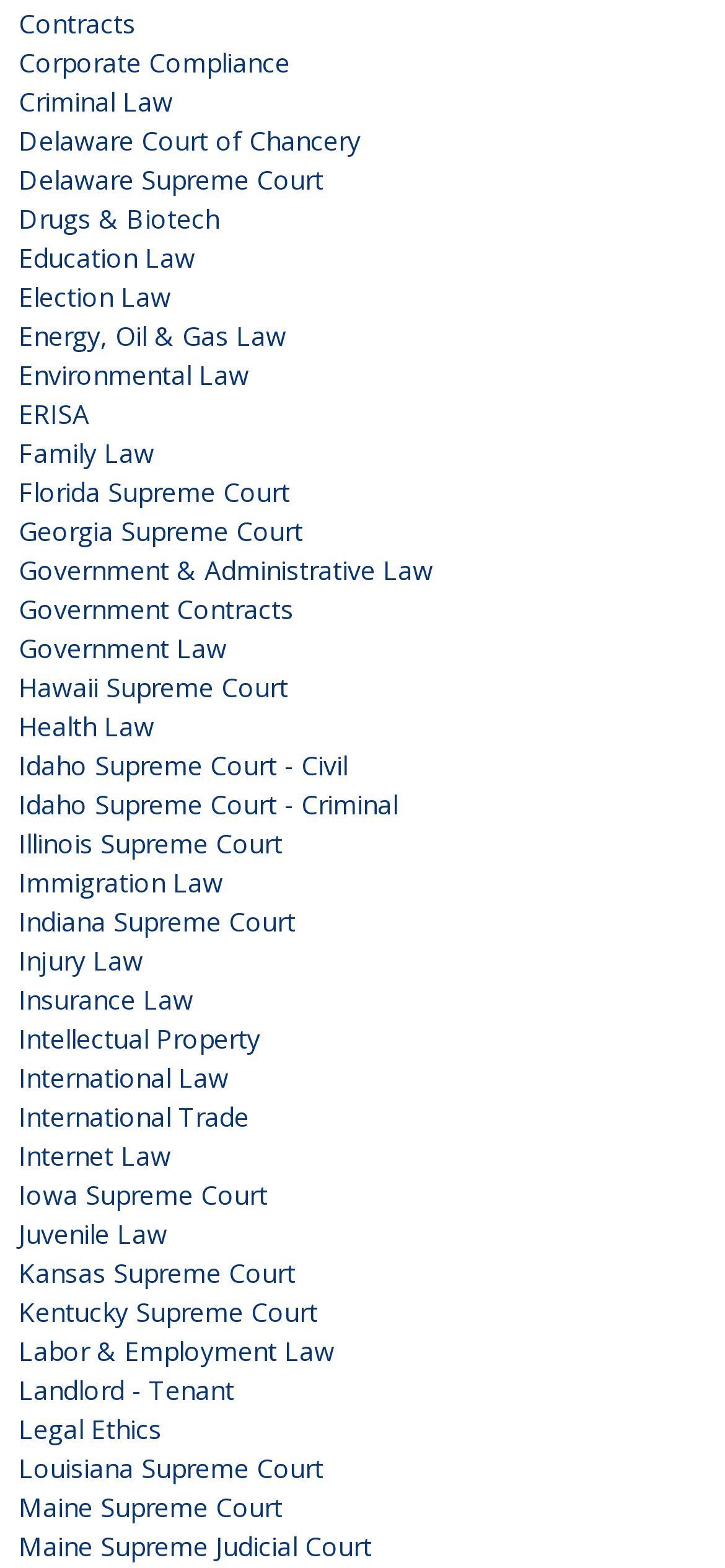What is the first link on the webpage?
Please provide a single word or phrase as your answer based on the screenshot.

Contracts